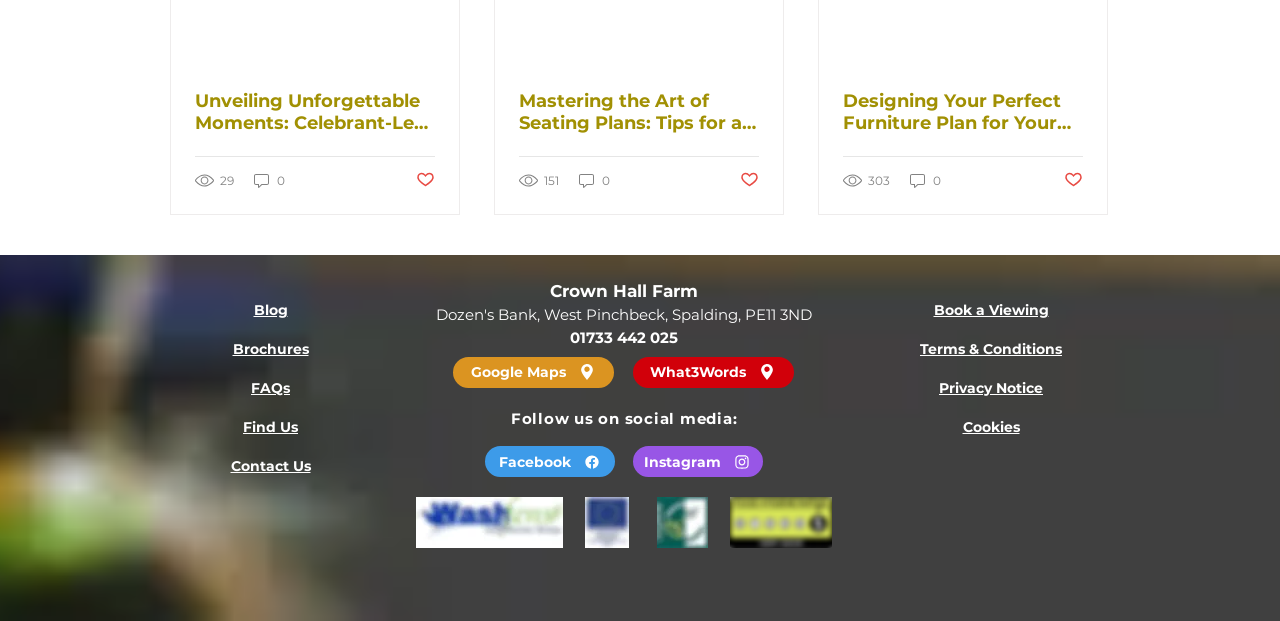Please find the bounding box coordinates for the clickable element needed to perform this instruction: "Click on the 'Unveiling Unforgettable Moments: Celebrant-Led Ceremonies at Crown Hall Farm' link".

[0.152, 0.144, 0.34, 0.215]